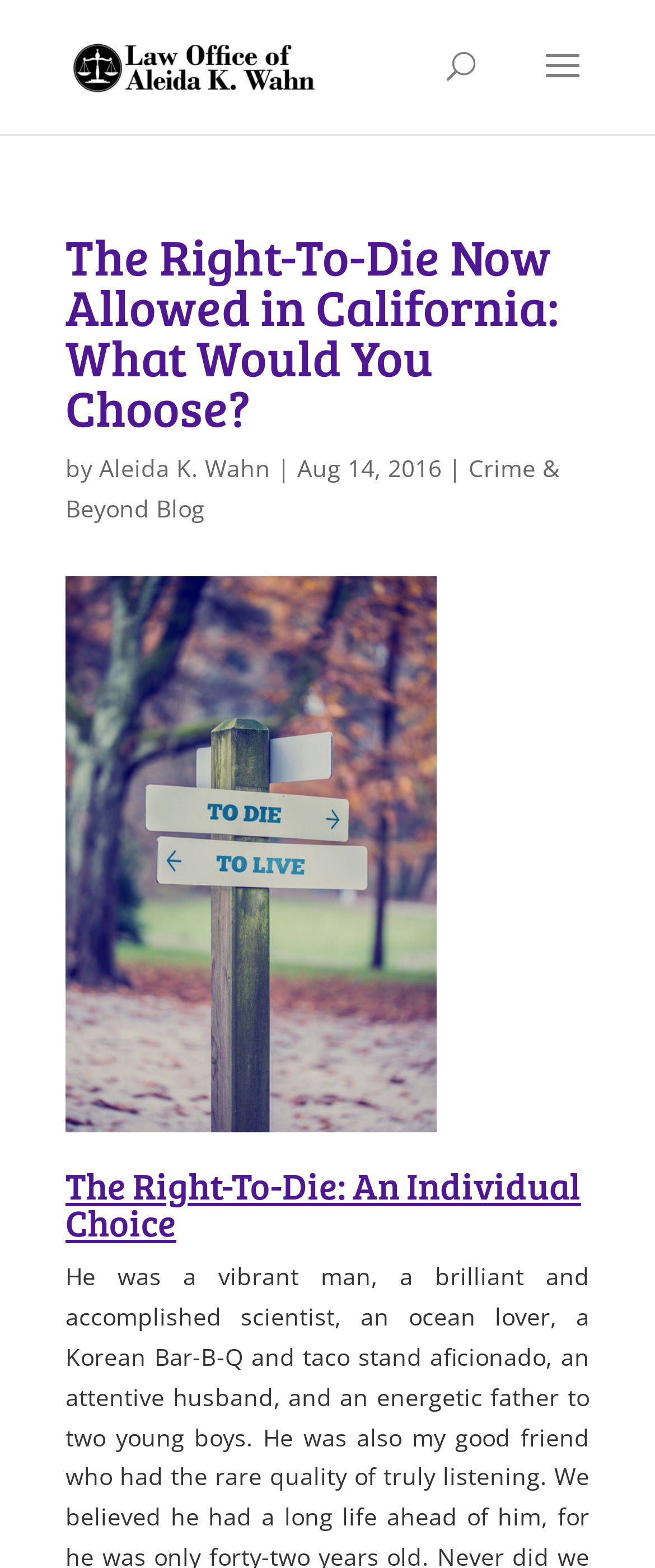Answer the following in one word or a short phrase: 
What is the topic of the article?

The Right-To-Die